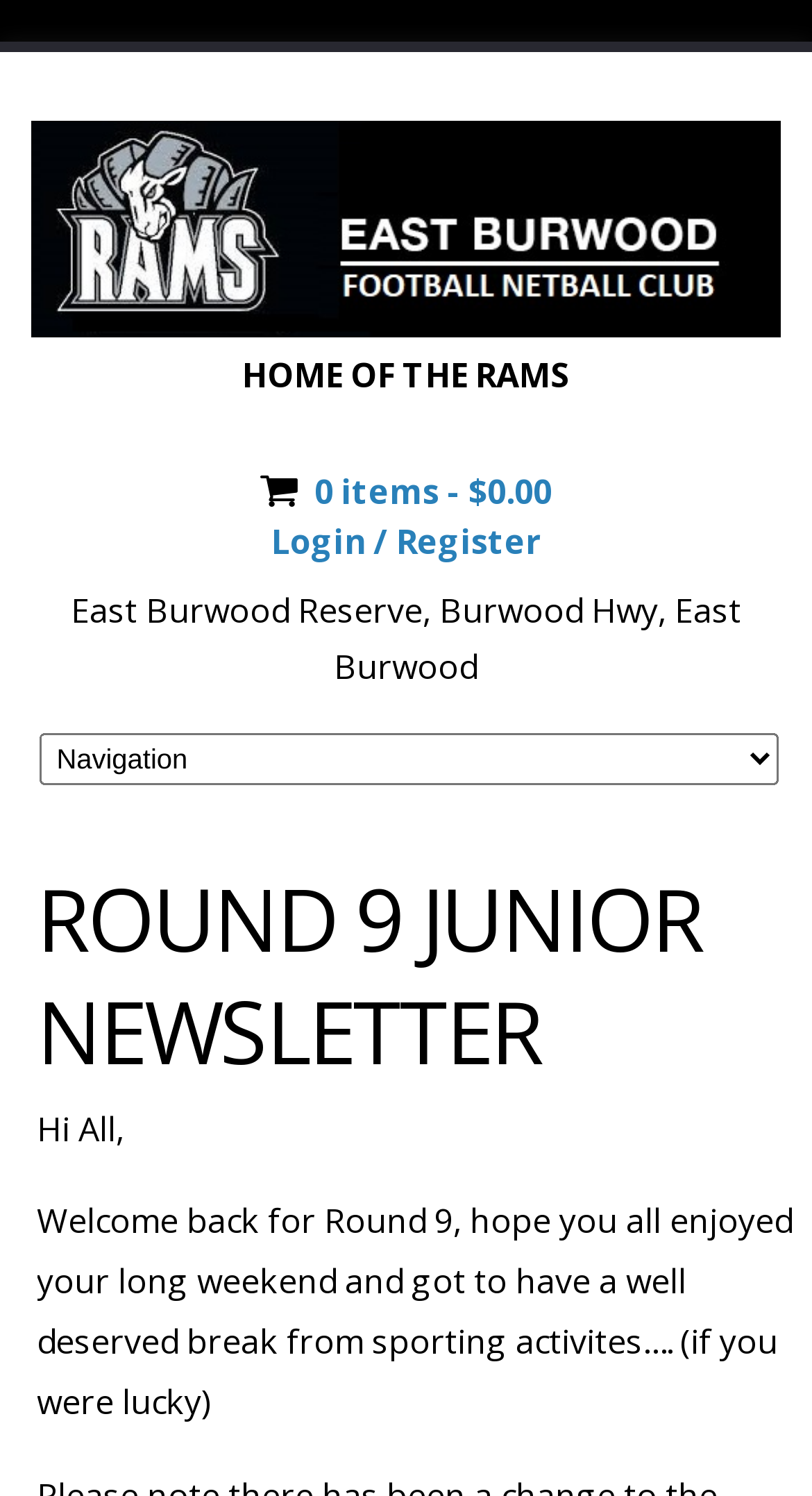Provide the bounding box coordinates for the specified HTML element described in this description: "Login / Register". The coordinates should be four float numbers ranging from 0 to 1, in the format [left, top, right, bottom].

[0.335, 0.347, 0.665, 0.377]